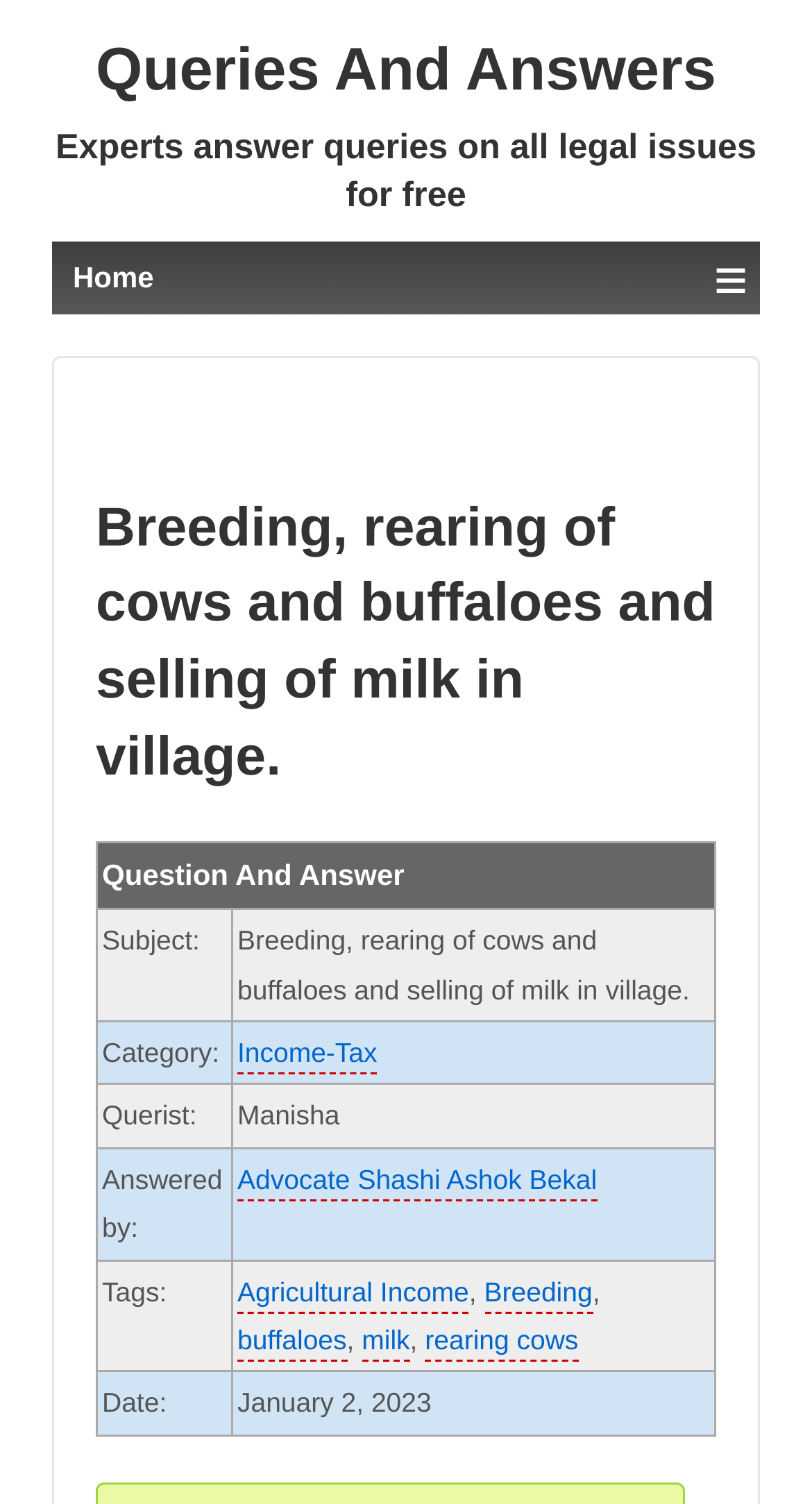Provide the bounding box coordinates for the UI element that is described by this text: "Queries And Answers". The coordinates should be in the form of four float numbers between 0 and 1: [left, top, right, bottom].

[0.118, 0.025, 0.882, 0.069]